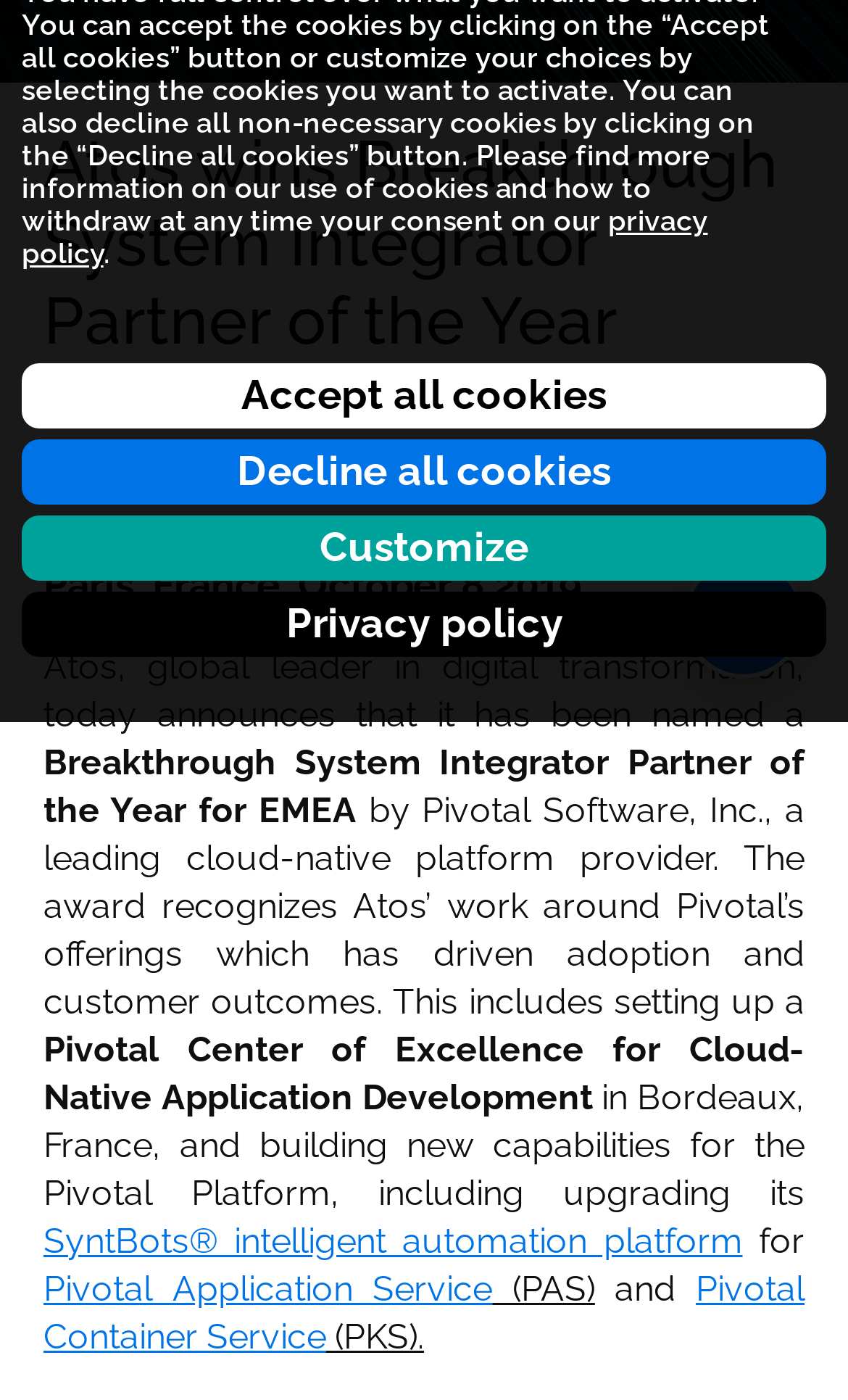Given the element description: "SyntBots® intelligent automation platform", predict the bounding box coordinates of the UI element it refers to, using four float numbers between 0 and 1, i.e., [left, top, right, bottom].

[0.051, 0.872, 0.876, 0.901]